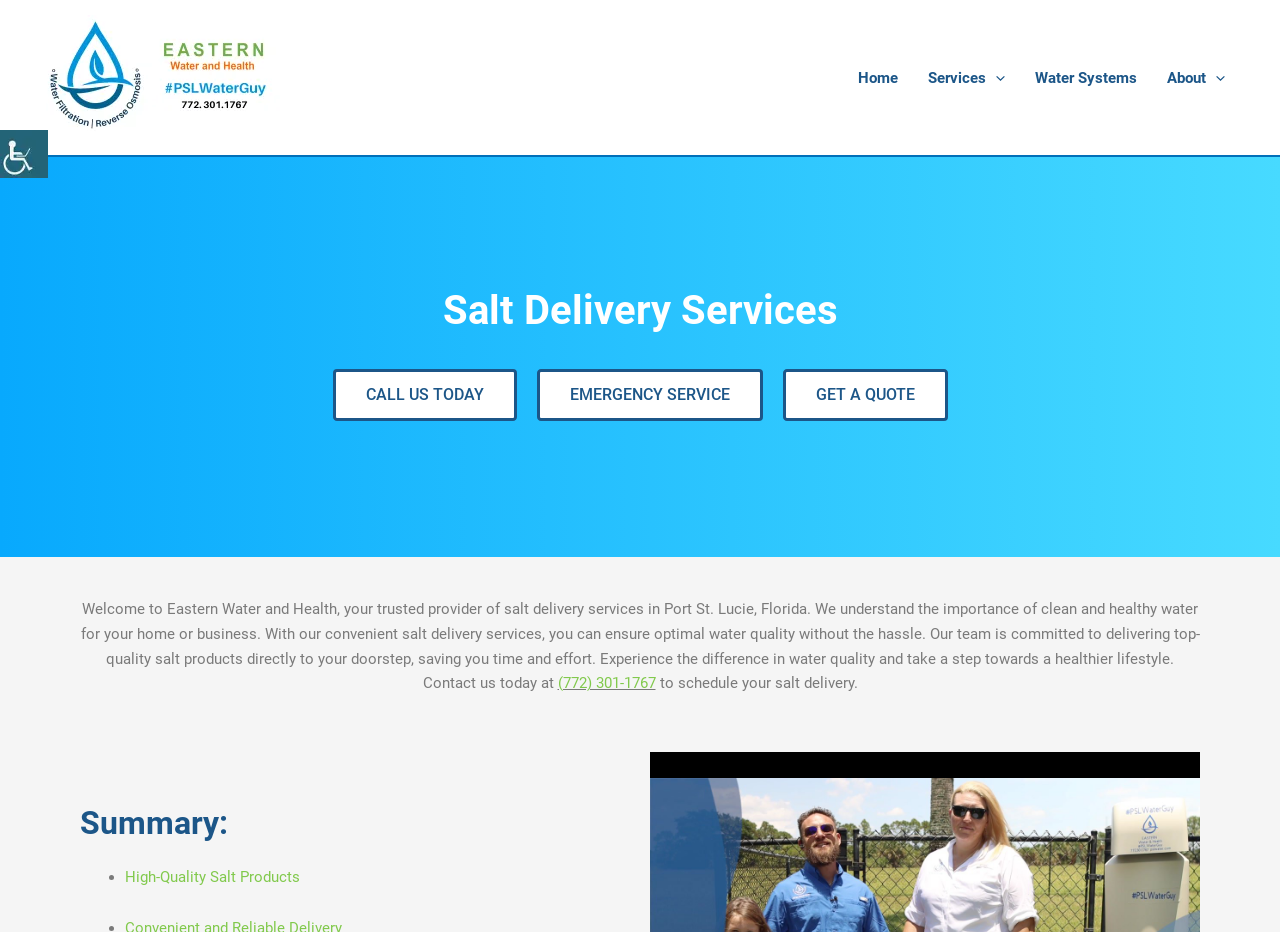Please identify the bounding box coordinates of the area that needs to be clicked to follow this instruction: "Call the phone number".

[0.436, 0.723, 0.512, 0.743]